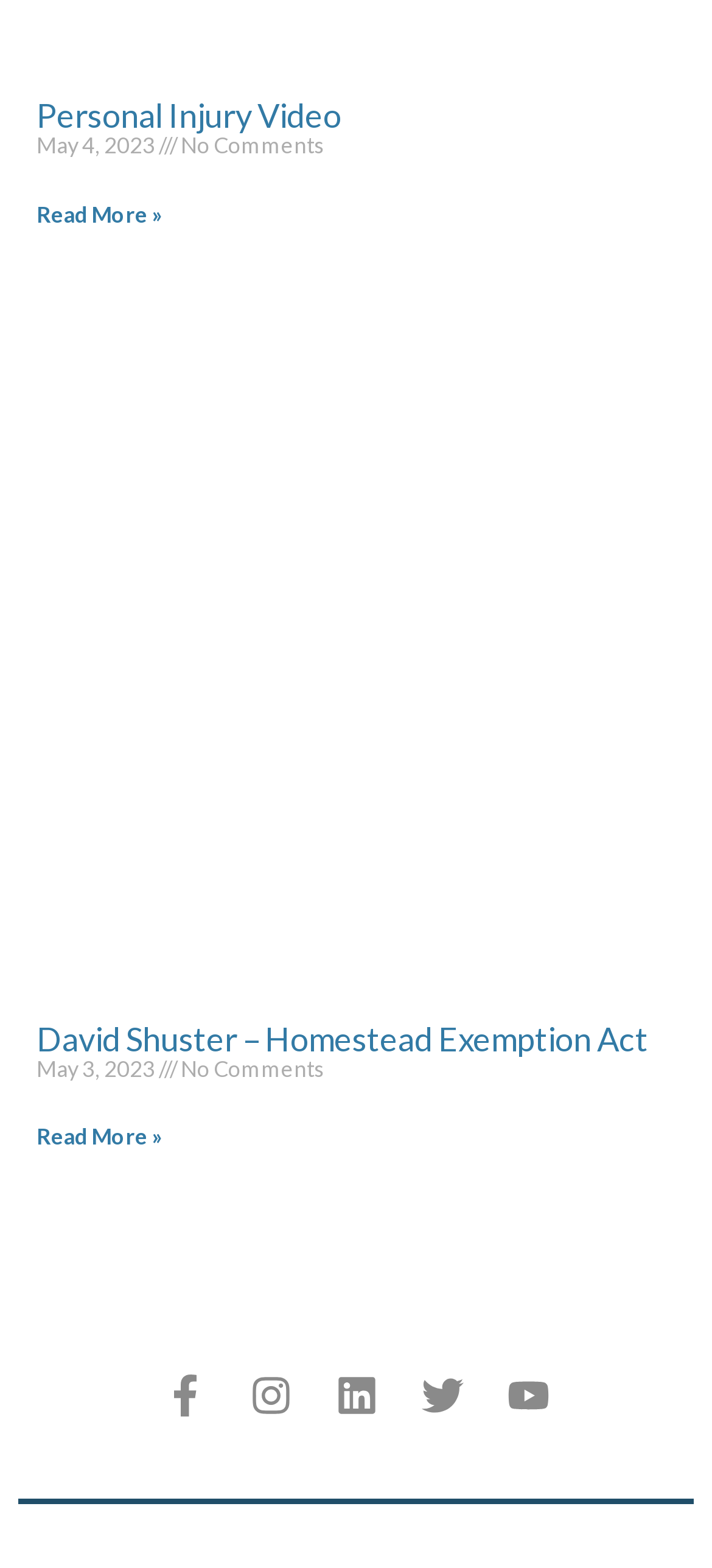Given the element description: "Twitter", predict the bounding box coordinates of the UI element it refers to, using four float numbers between 0 and 1, i.e., [left, top, right, bottom].

[0.591, 0.877, 0.65, 0.903]